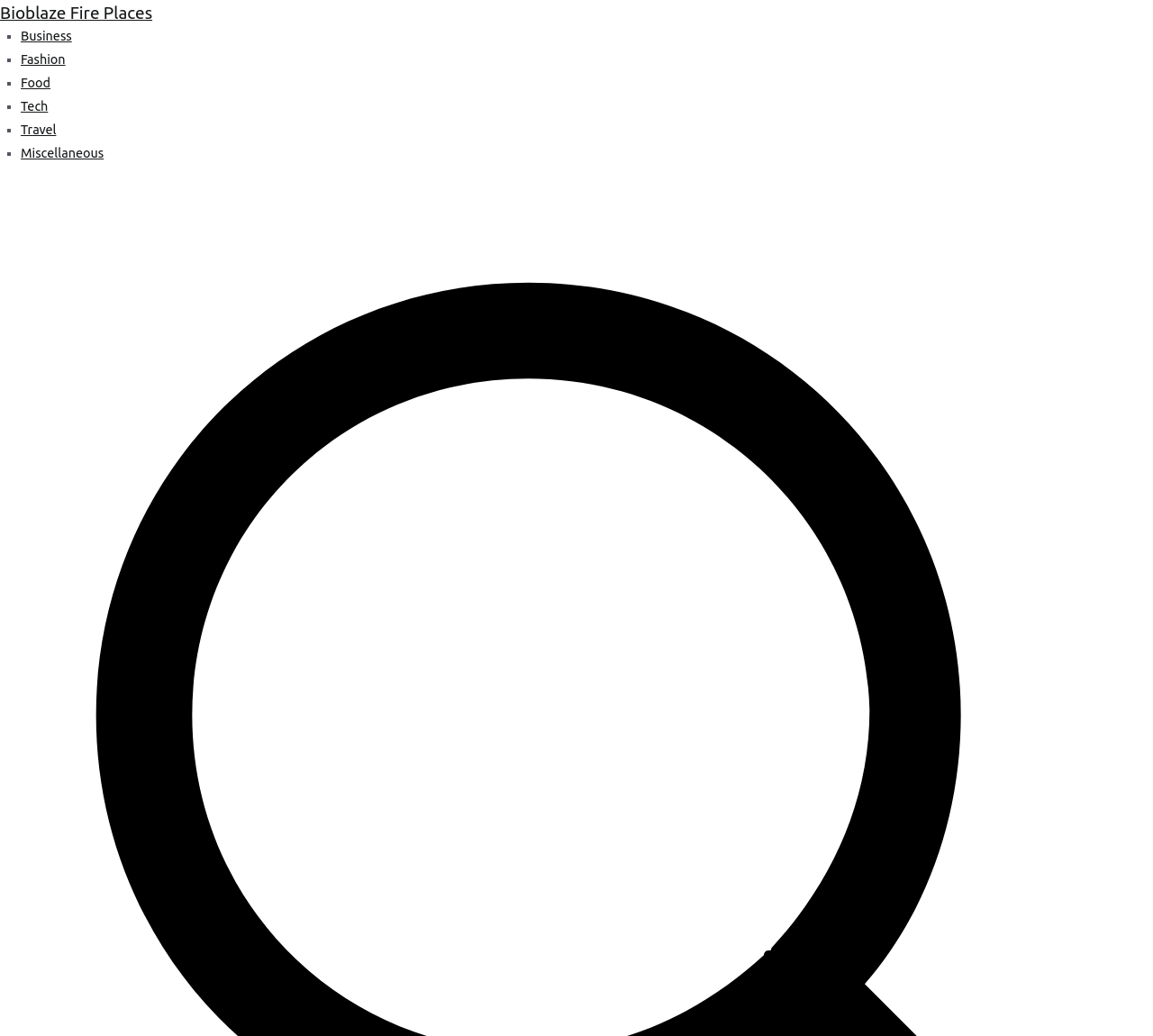Provide your answer in a single word or phrase: 
Is the 'Travel' category above the 'Tech' category?

Yes